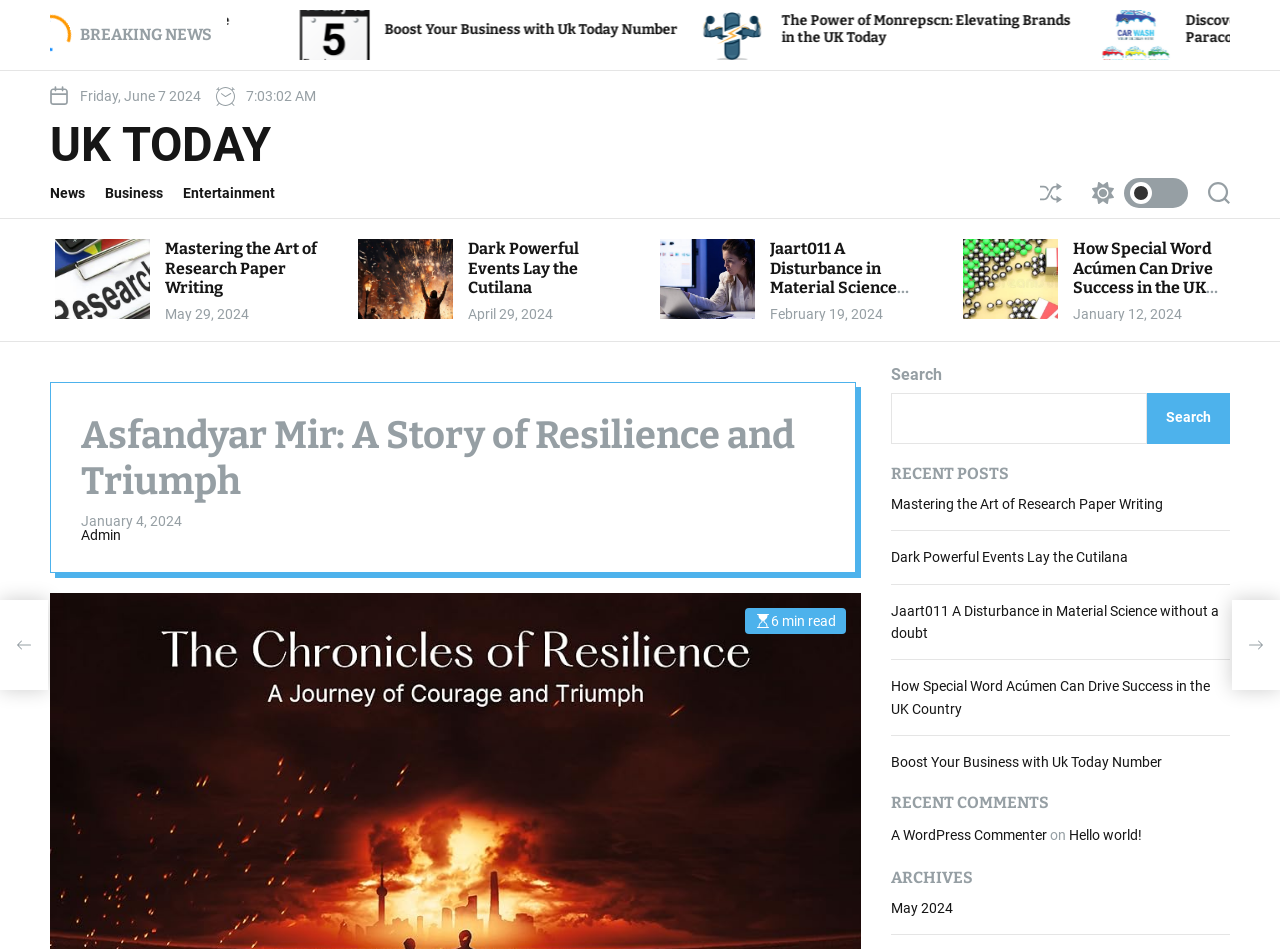Specify the bounding box coordinates of the area that needs to be clicked to achieve the following instruction: "Switch to light mode".

[0.845, 0.177, 0.928, 0.23]